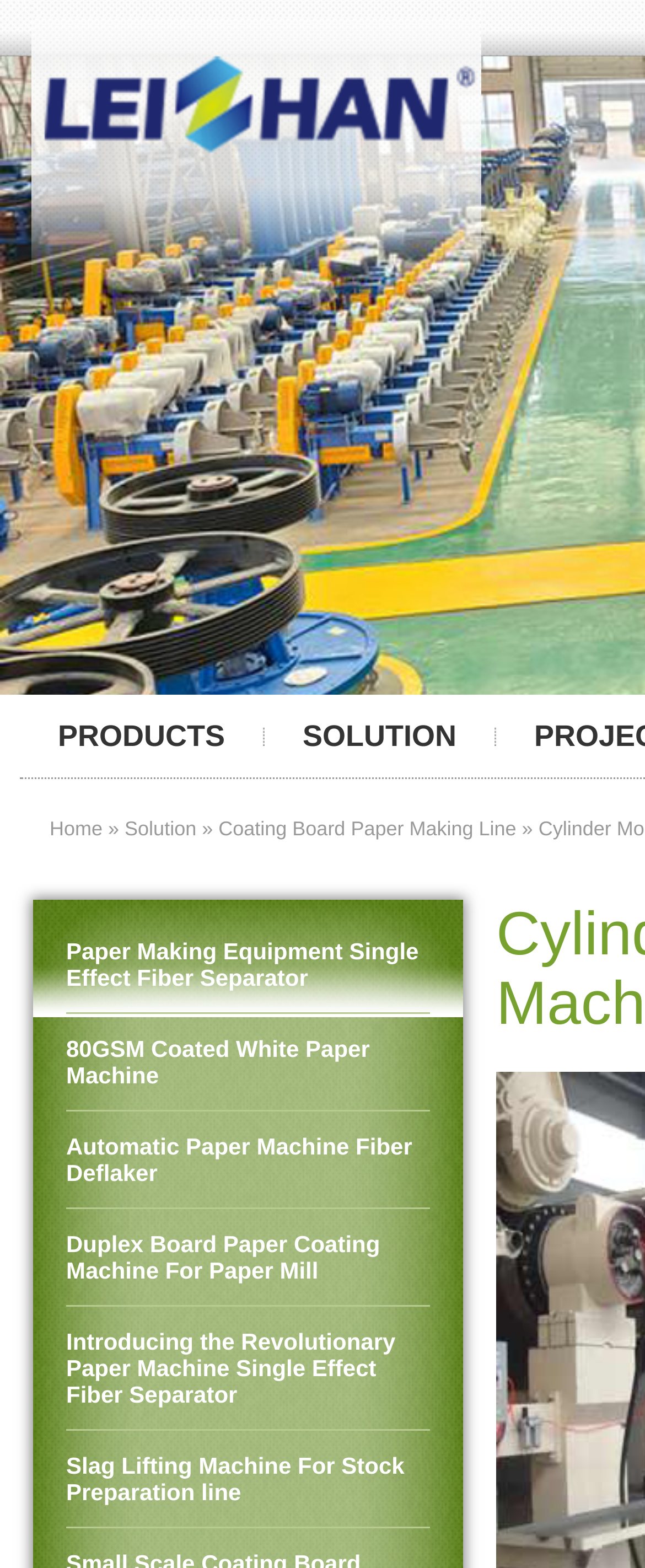Determine the coordinates of the bounding box that should be clicked to complete the instruction: "View product details". The coordinates should be represented by four float numbers between 0 and 1: [left, top, right, bottom].

None